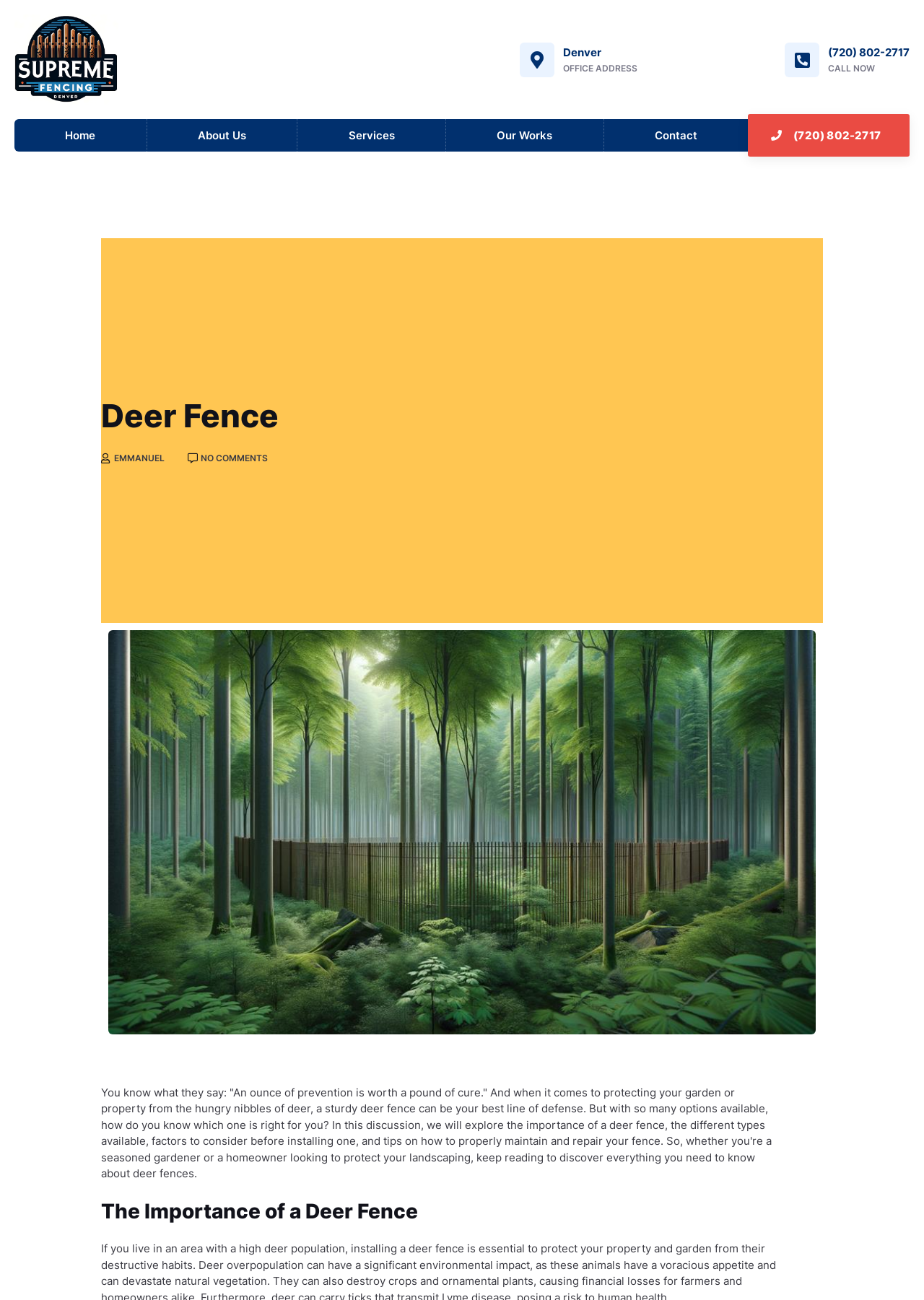Determine the bounding box coordinates for the region that must be clicked to execute the following instruction: "Read the article about deer fence".

[0.109, 0.835, 0.835, 0.908]